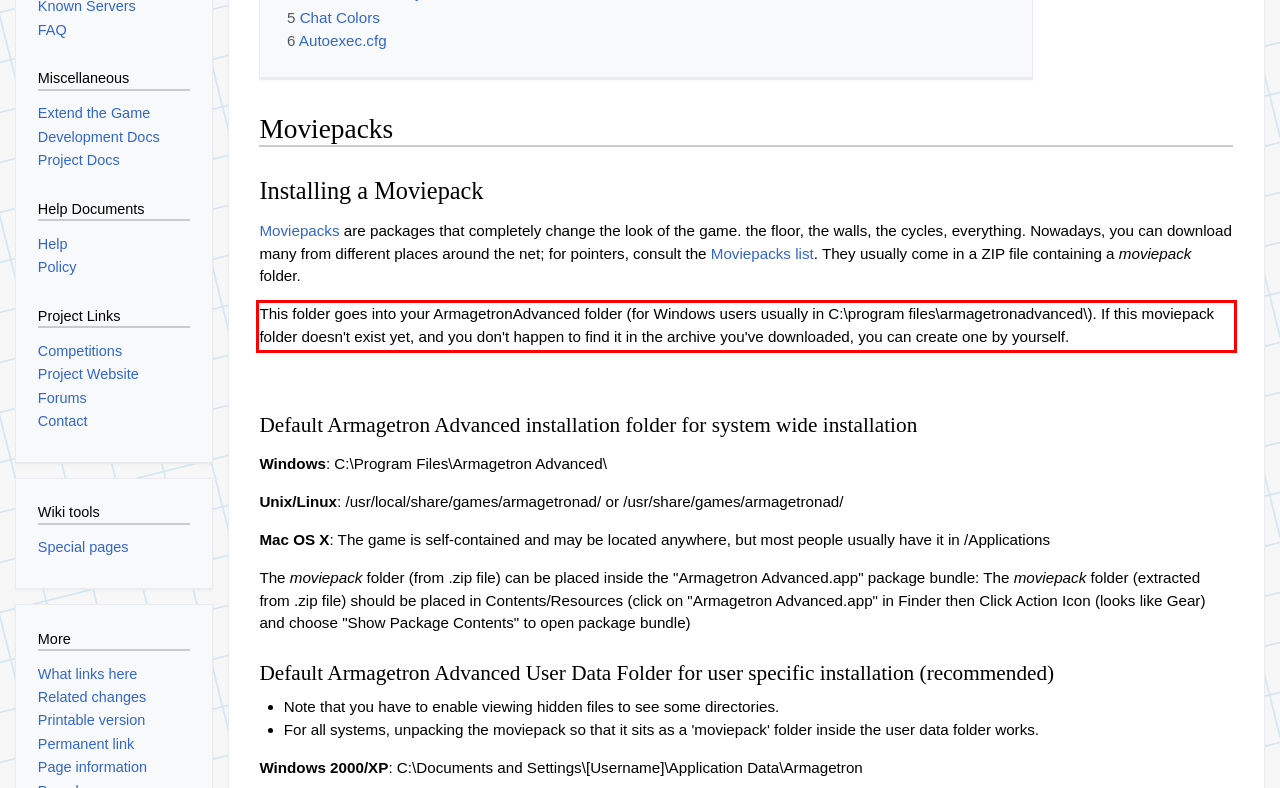With the provided screenshot of a webpage, locate the red bounding box and perform OCR to extract the text content inside it.

This folder goes into your ArmagetronAdvanced folder (for Windows users usually in C:\program files\armagetronadvanced\). If this moviepack folder doesn't exist yet, and you don't happen to find it in the archive you've downloaded, you can create one by yourself.